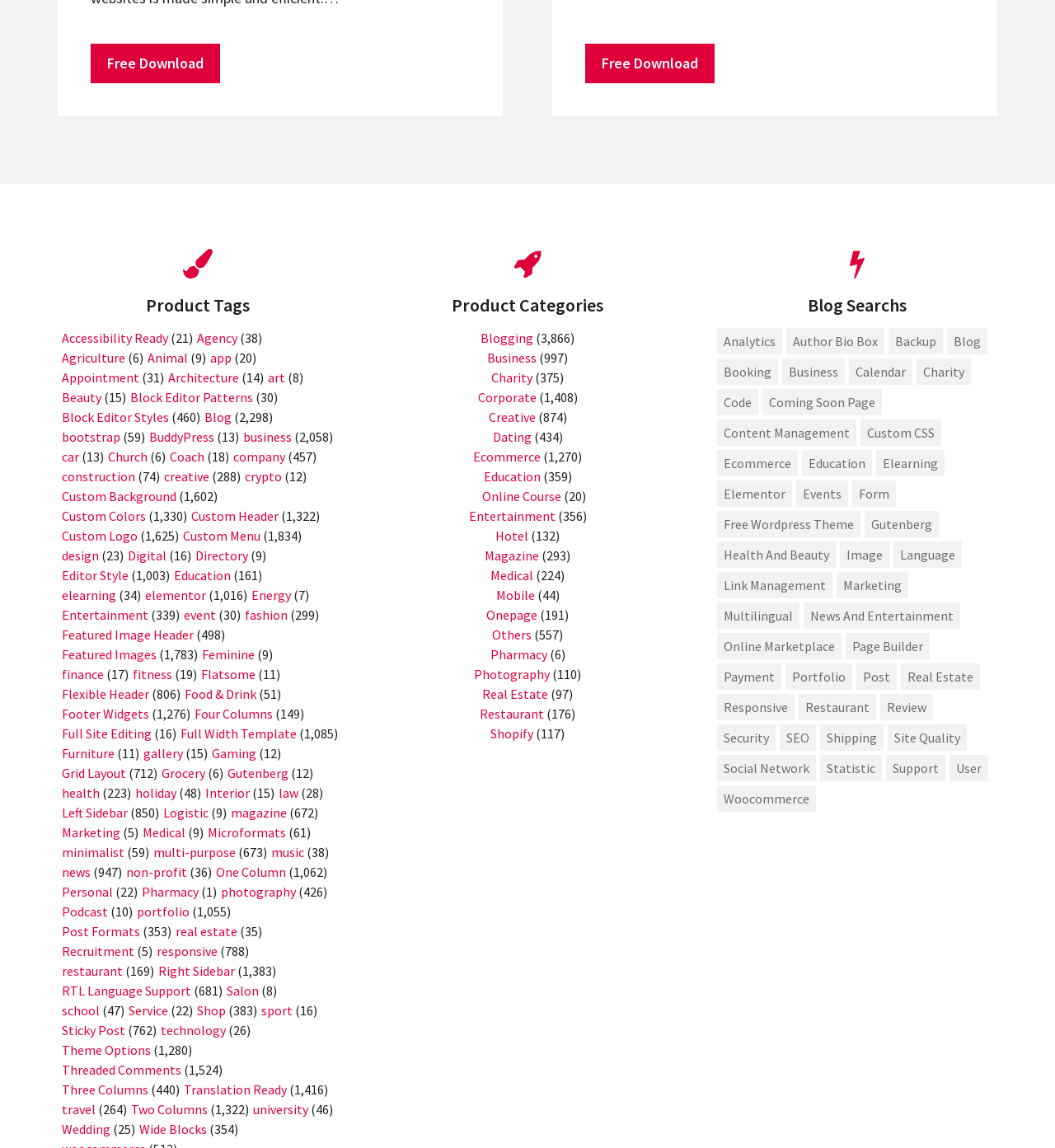For the given element description Custom Logo, determine the bounding box coordinates of the UI element. The coordinates should follow the format (top-left x, top-left y, bottom-right x, bottom-right y) and be within the range of 0 to 1.

[0.059, 0.459, 0.13, 0.473]